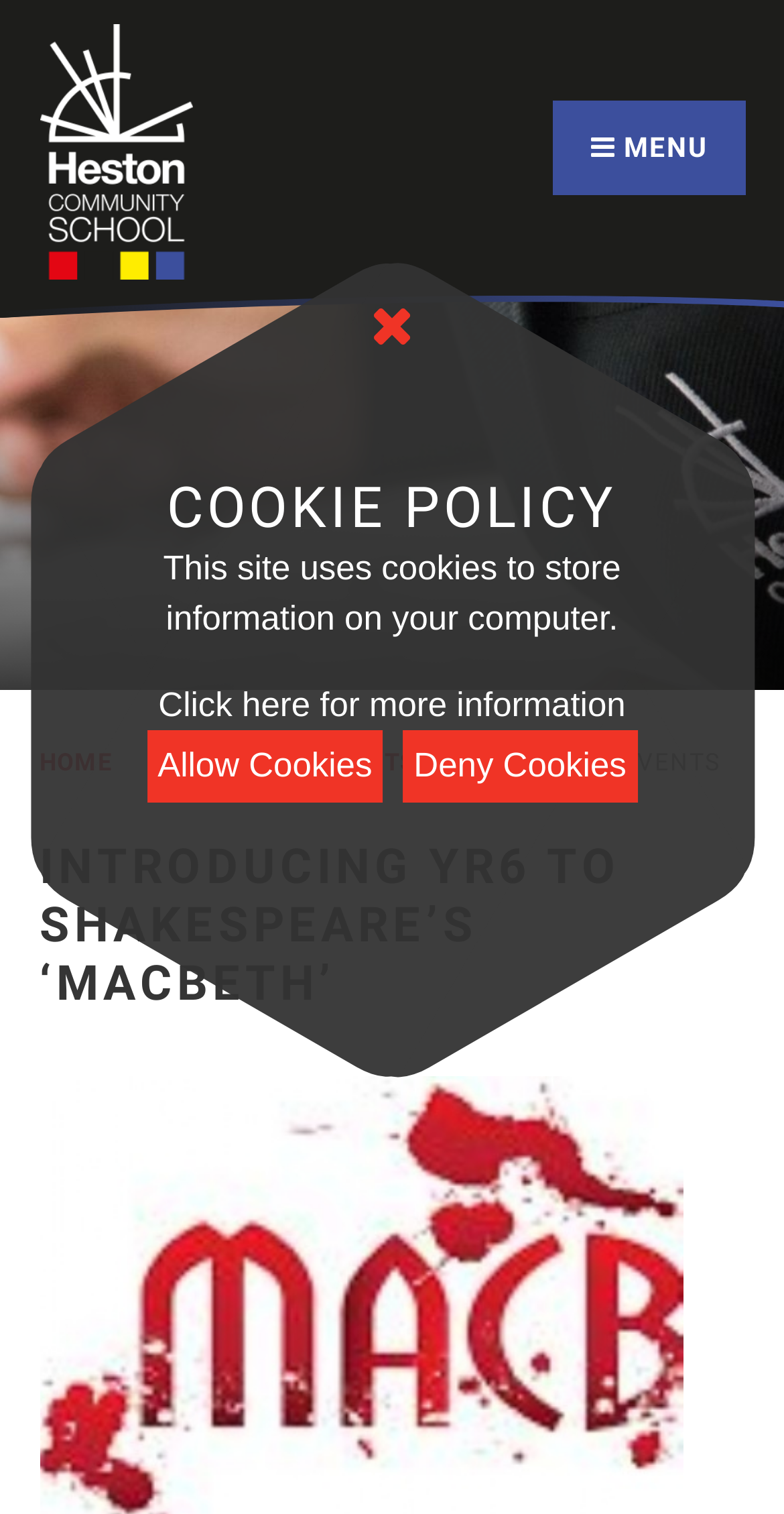What is the navigation menu toggle button labeled as?
Please provide a single word or phrase answer based on the image.

MENU